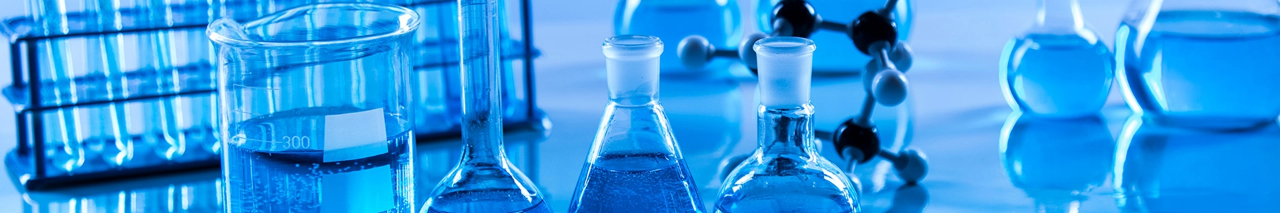Detail all significant aspects of the image you see.

The image features a vibrant laboratory scene showcasing an array of glass laboratory equipment set against a striking blue background. In the foreground, a transparent beaker with a measurement of 300 mL contains a clear blue liquid, hinting at a scientific experiment in progress. Nearby, various flasks and test tubes, filled with differing shades of blue liquids, reflect the ambient light, enhancing the visual appeal. The background comprises a blurred rack of test tubes and a molecular model, suggesting a focus on chemical studies and research. This setting is emblematic of a professional laboratory environment dedicated to scientific inquiry and experimentation.